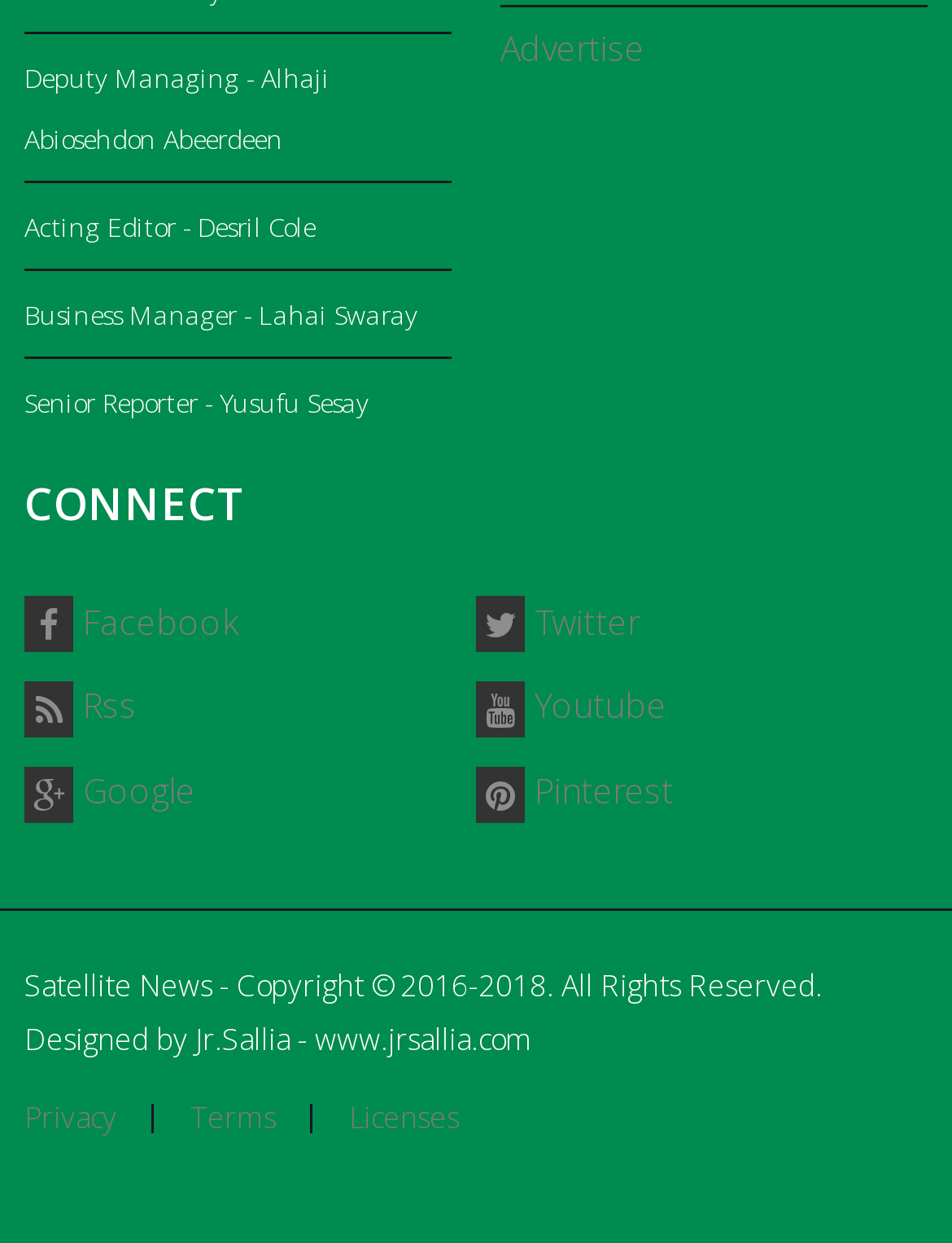Find the bounding box coordinates of the area to click in order to follow the instruction: "Check FAQs".

[0.526, 0.108, 0.974, 0.155]